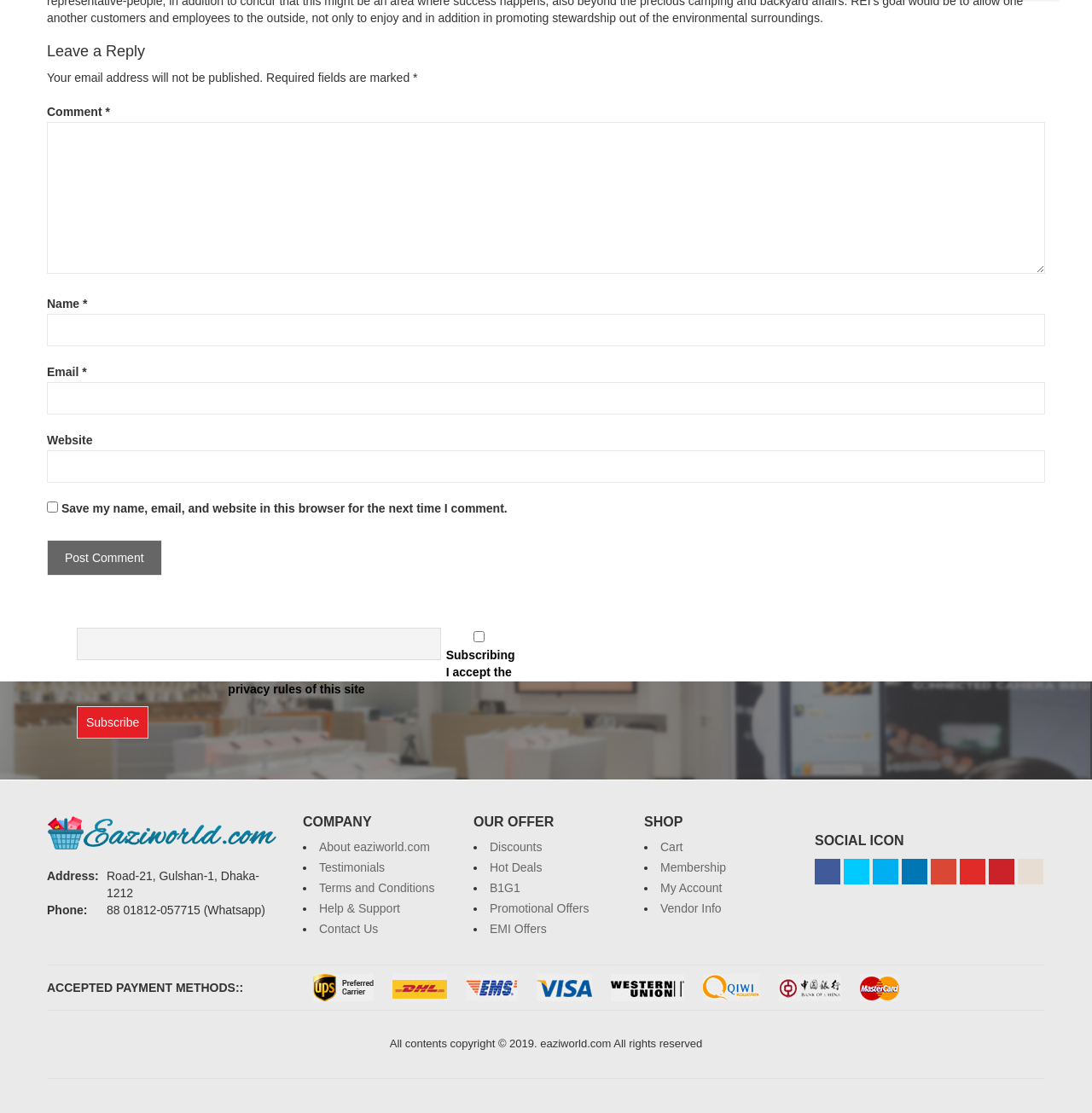Given the element description: "Terms and Conditions", predict the bounding box coordinates of the UI element it refers to, using four float numbers between 0 and 1, i.e., [left, top, right, bottom].

[0.292, 0.792, 0.398, 0.804]